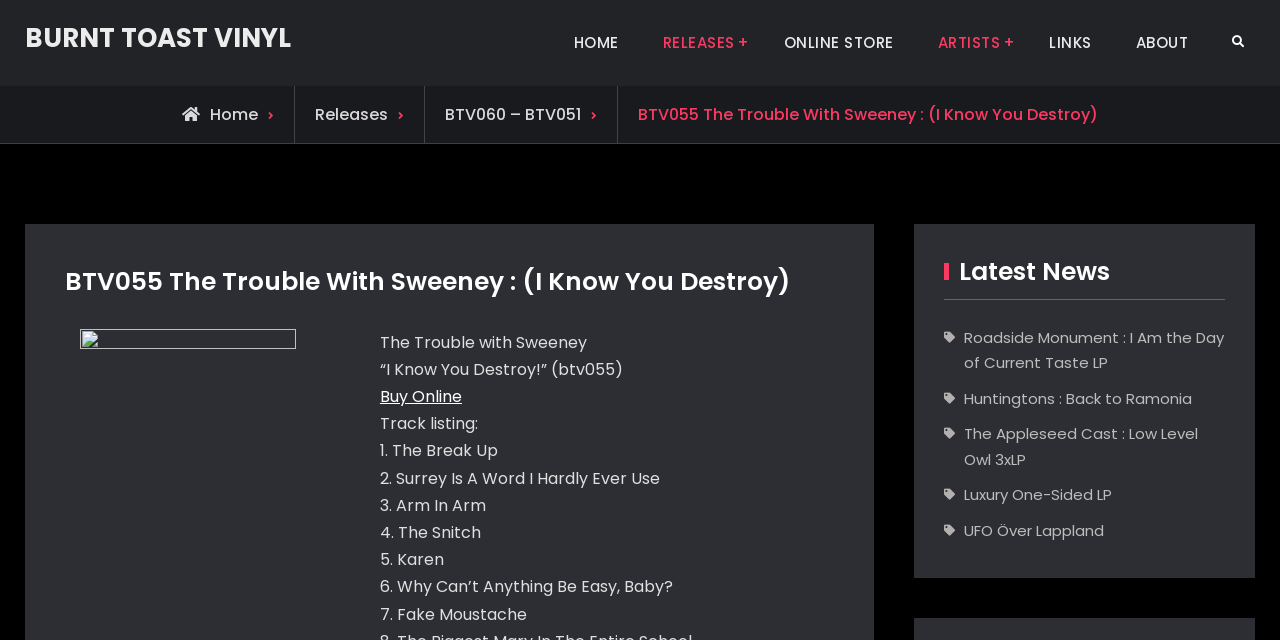Could you locate the bounding box coordinates for the section that should be clicked to accomplish this task: "Read the popular thread 'GE to Retain Intellectual Property Rights Over Made in India F-414 Engines'".

None